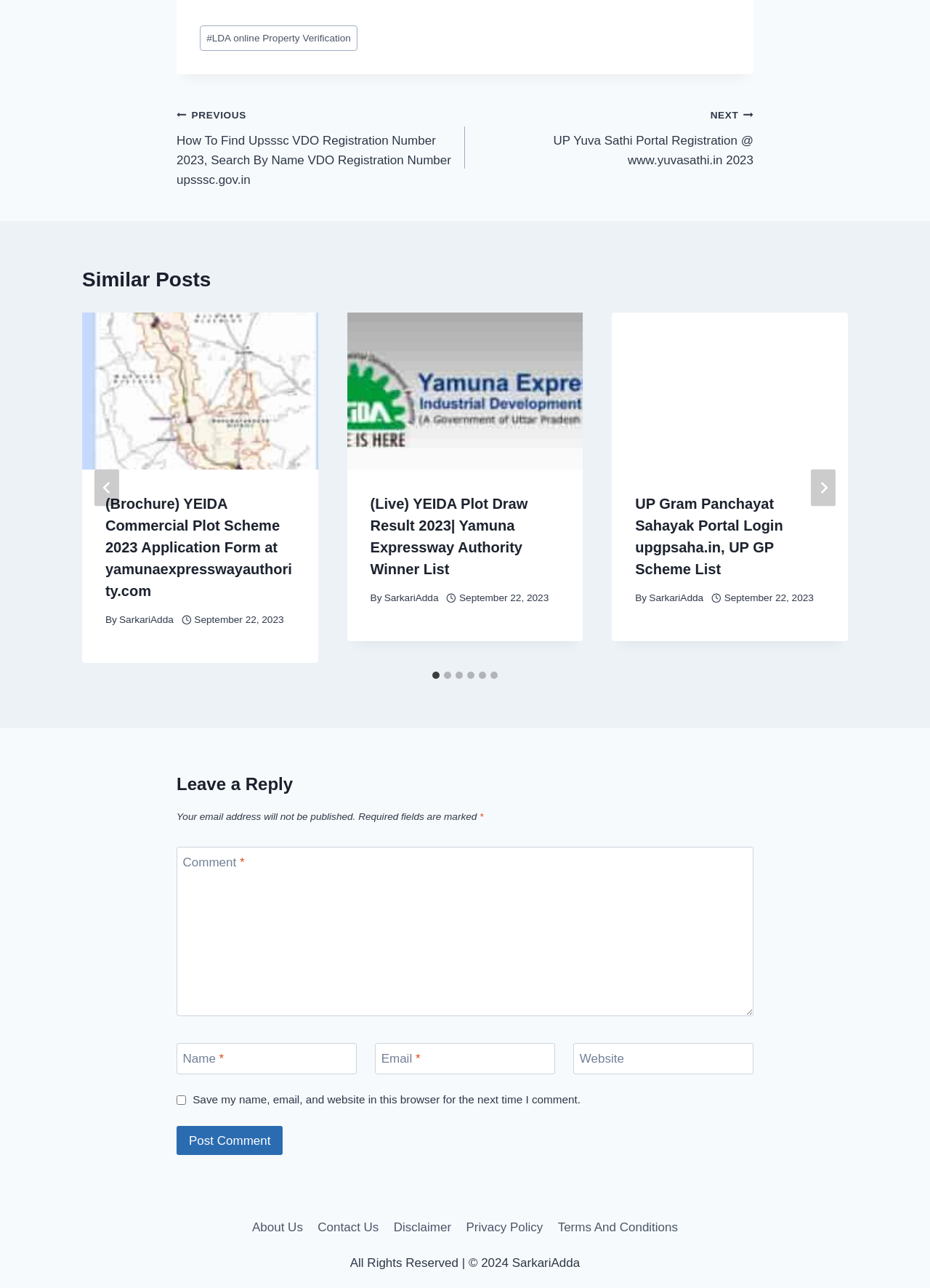Examine the screenshot and answer the question in as much detail as possible: What is the copyright year mentioned in the footer?

I looked at the footer section of the webpage and found the copyright information, which mentions the year 2024.